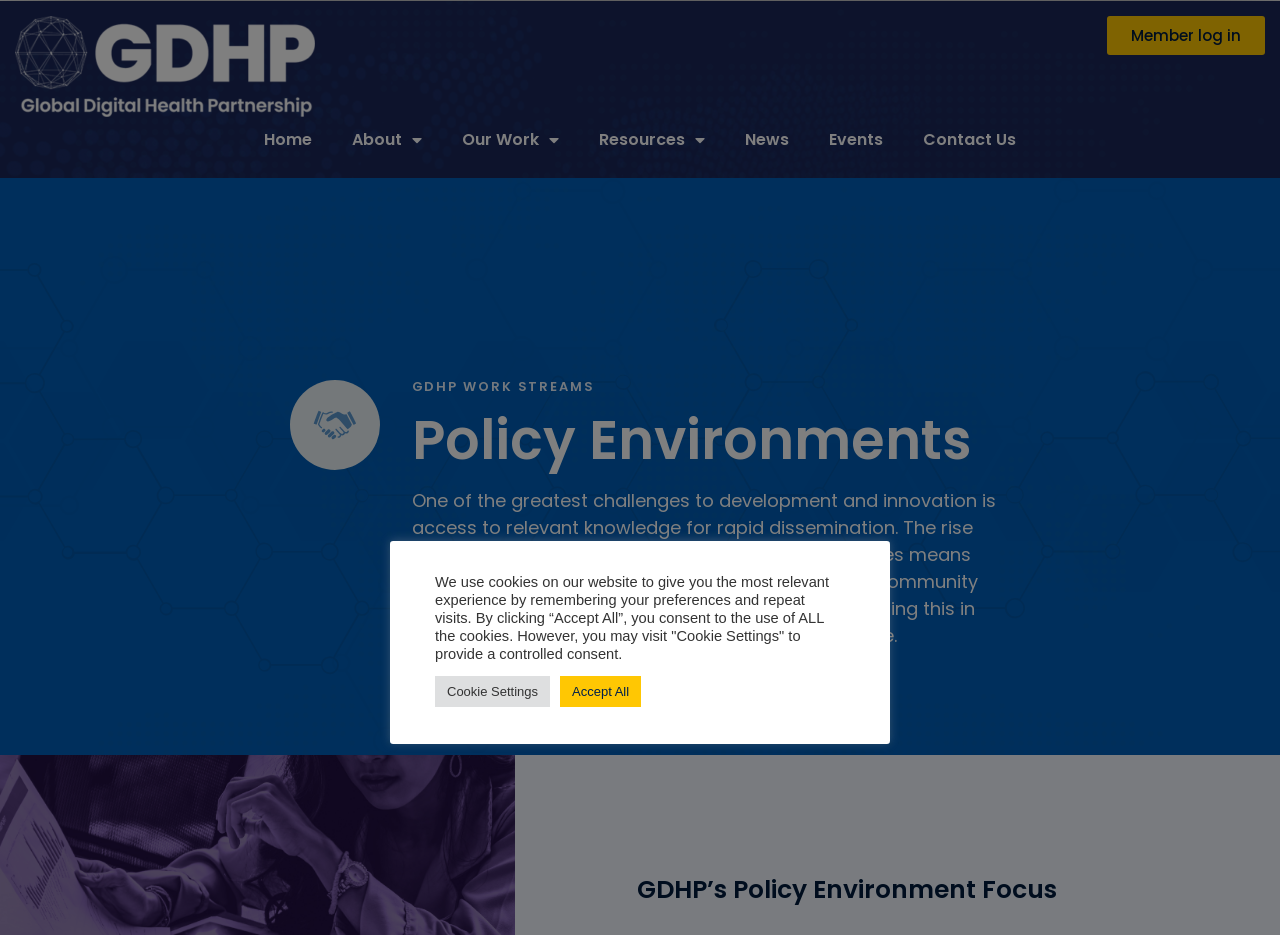Pinpoint the bounding box coordinates of the element to be clicked to execute the instruction: "learn about GDHP".

[0.259, 0.125, 0.345, 0.174]